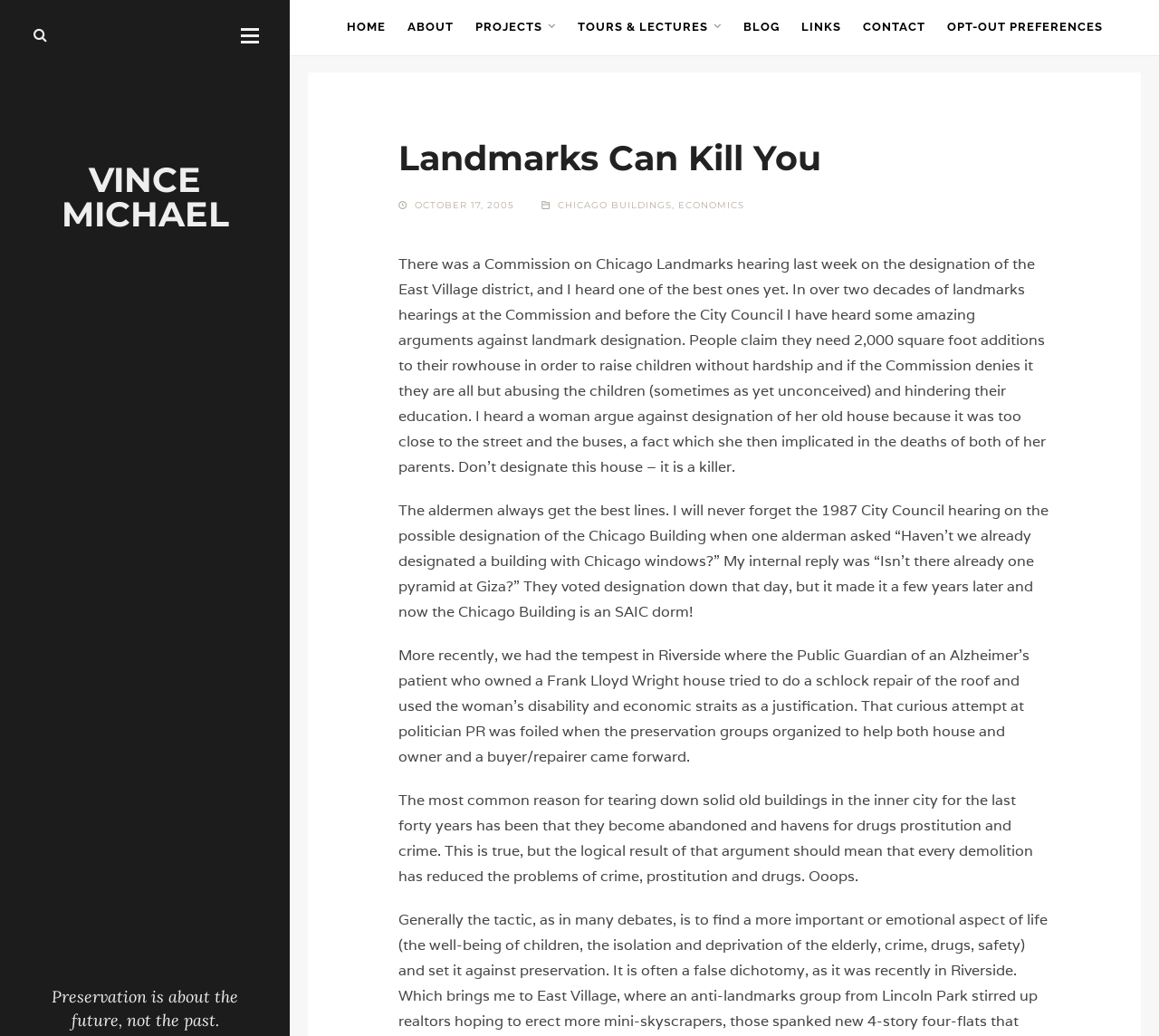Identify the bounding box coordinates of the element that should be clicked to fulfill this task: "Toggle the sidebar menu". The coordinates should be provided as four float numbers between 0 and 1, i.e., [left, top, right, bottom].

[0.197, 0.013, 0.234, 0.055]